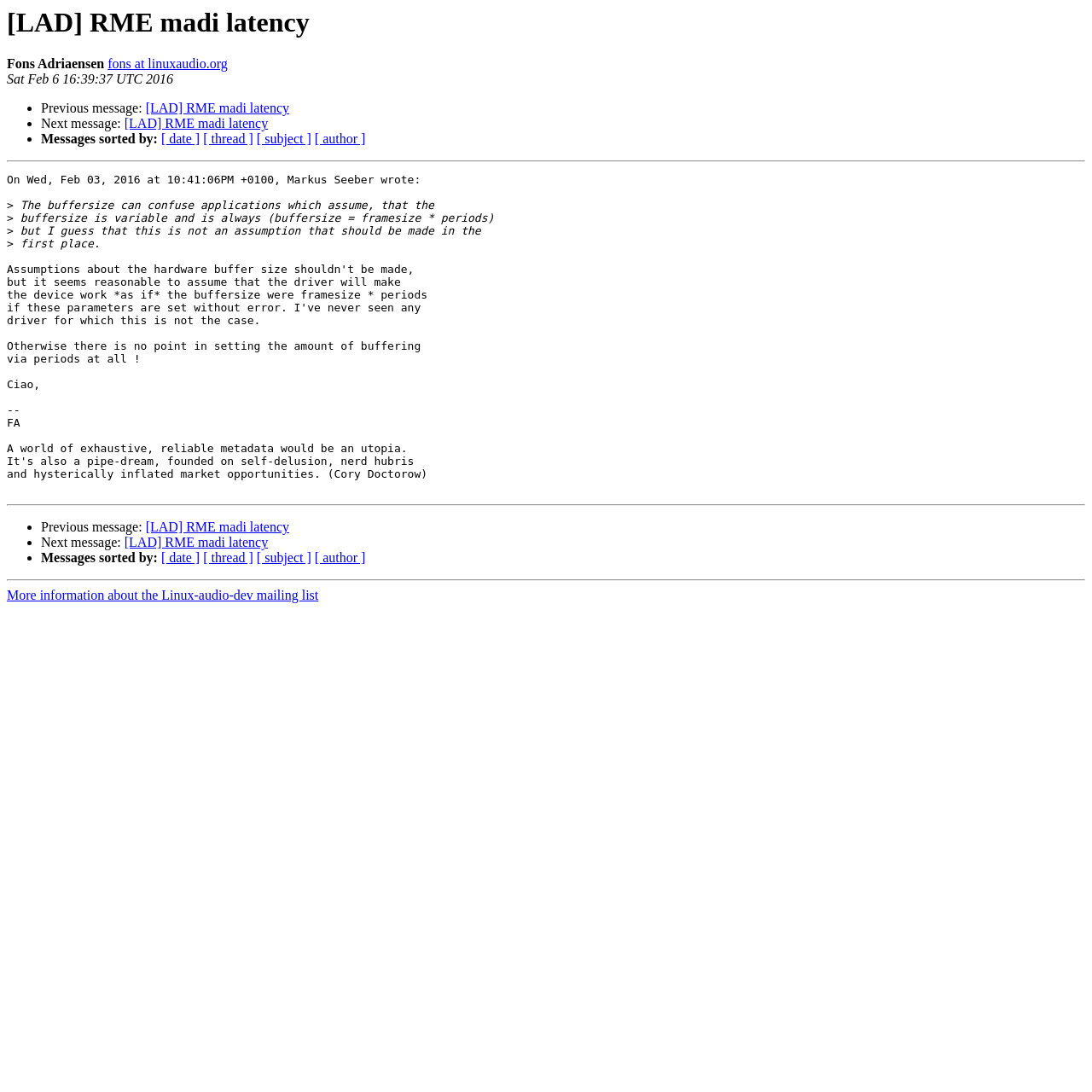Return the bounding box coordinates of the UI element that corresponds to this description: "[LAD] RME madi latency". The coordinates must be given as four float numbers in the range of 0 and 1, [left, top, right, bottom].

[0.133, 0.093, 0.265, 0.106]